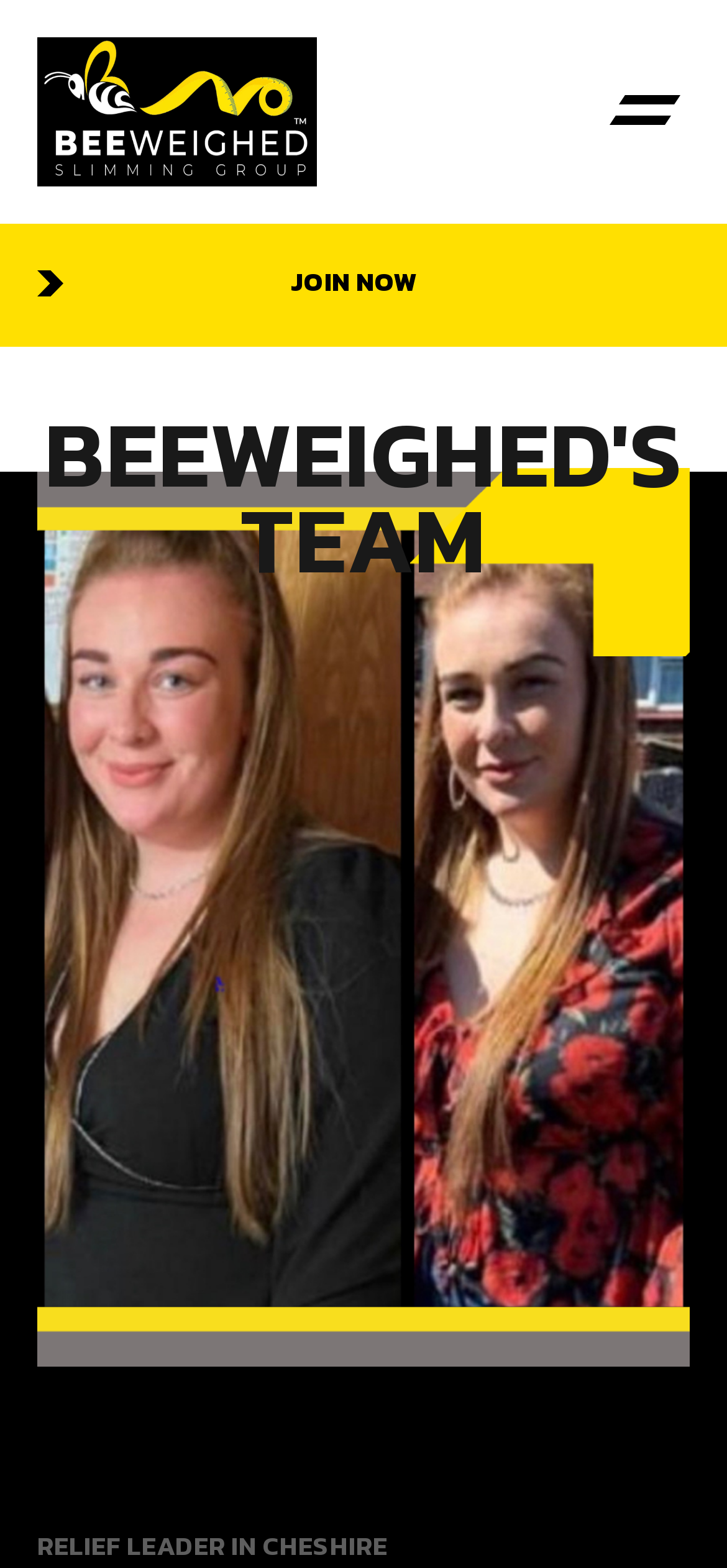Provide the bounding box coordinates for the UI element that is described by this text: "Menu". The coordinates should be in the form of four float numbers between 0 and 1: [left, top, right, bottom].

[0.823, 0.048, 0.949, 0.095]